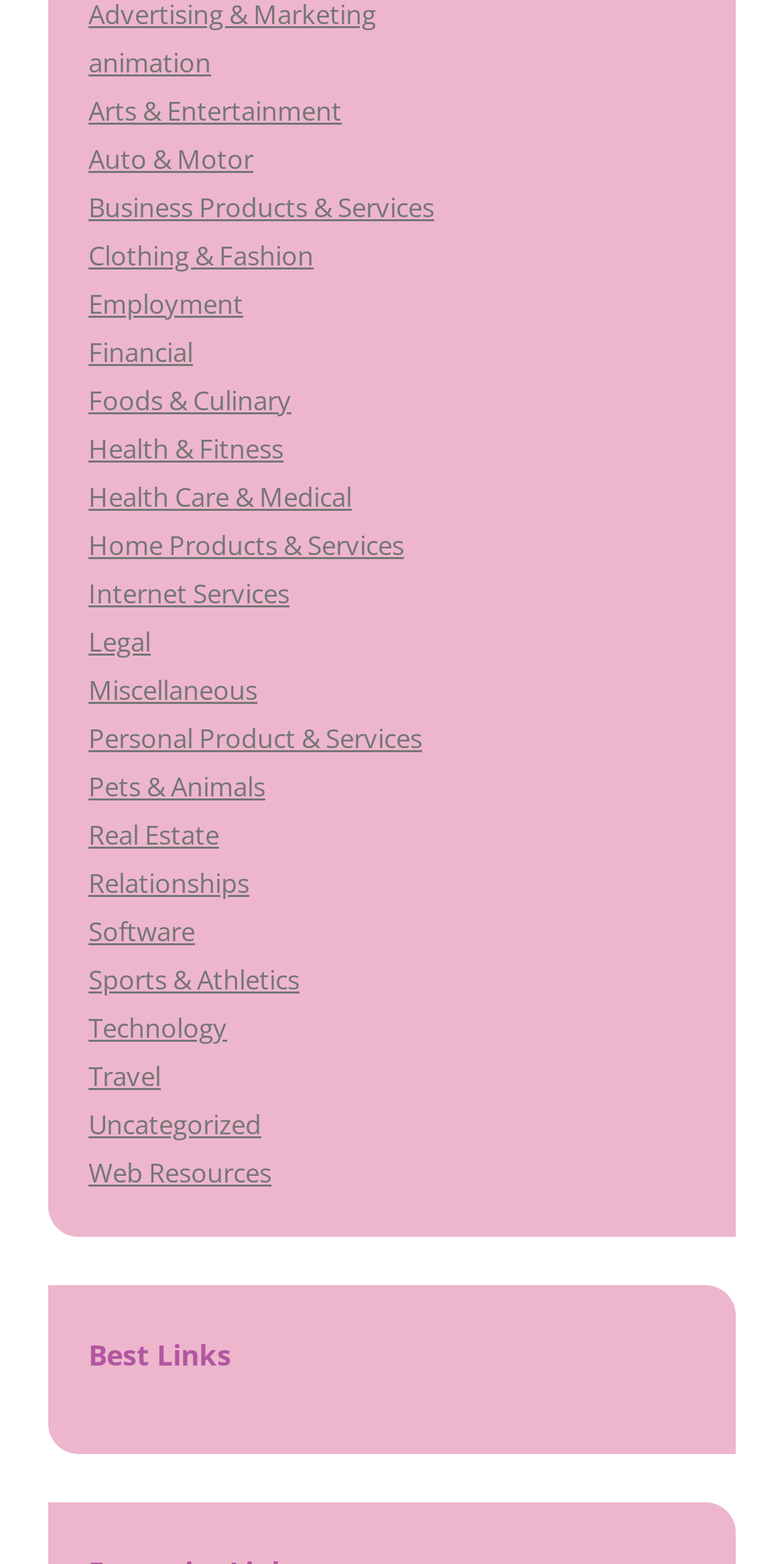Locate the bounding box coordinates of the area to click to fulfill this instruction: "go to Technology link". The bounding box should be presented as four float numbers between 0 and 1, in the order [left, top, right, bottom].

[0.113, 0.645, 0.29, 0.668]